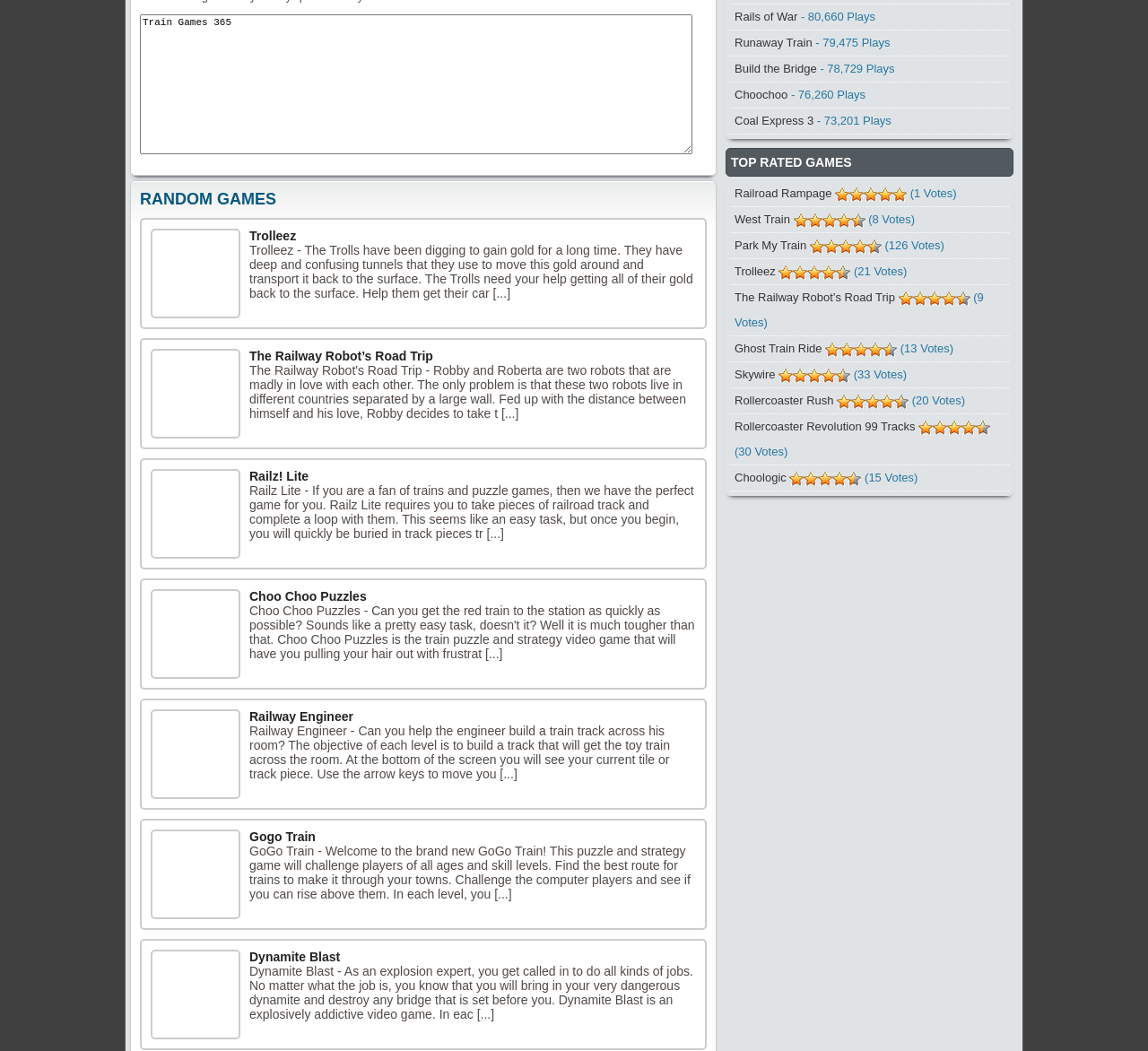Locate the bounding box coordinates of the element to click to perform the following action: 'view top rated game Railroad Rampage'. The coordinates should be given as four float values between 0 and 1, in the form of [left, top, right, bottom].

[0.64, 0.177, 0.725, 0.19]